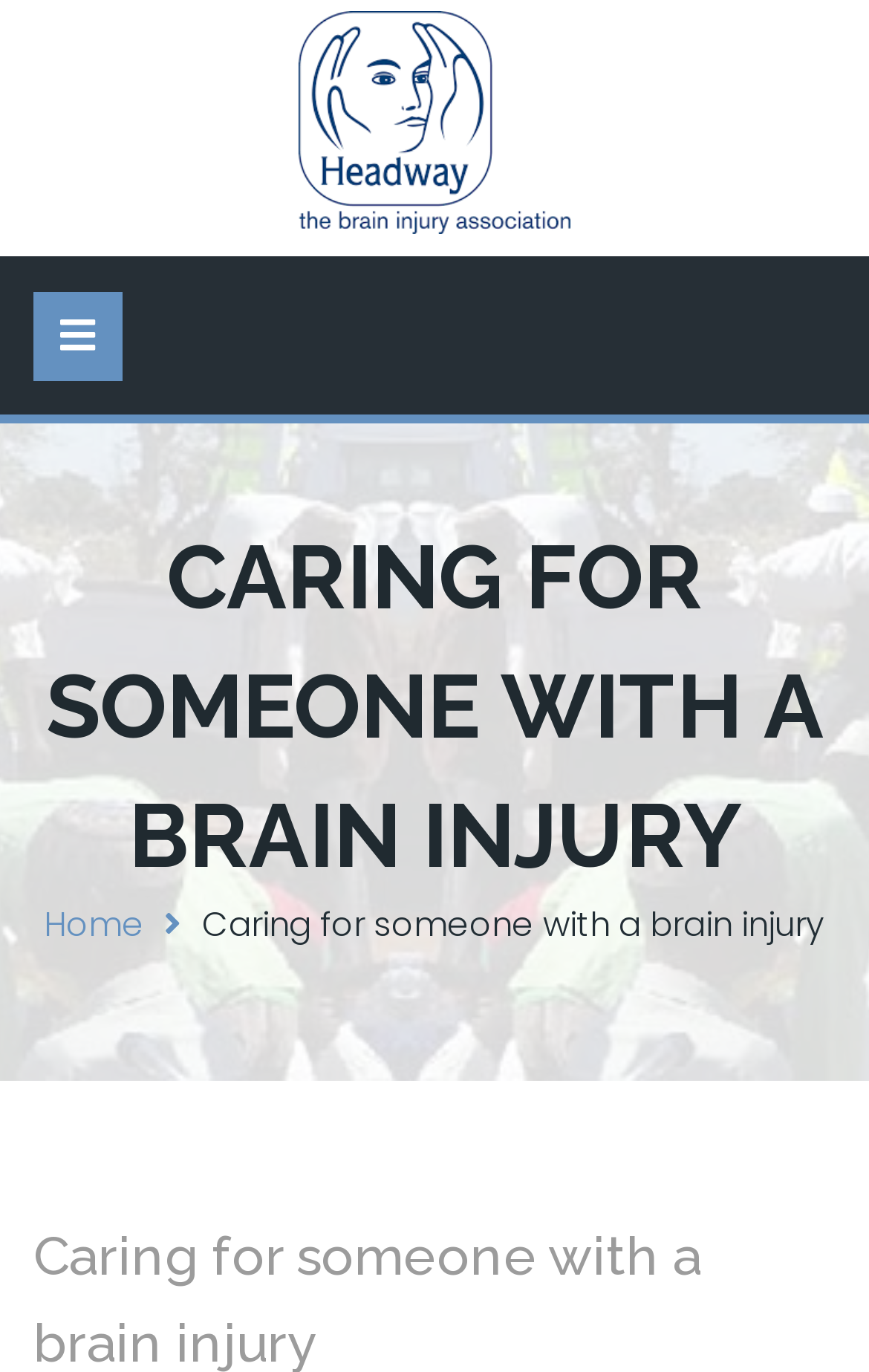Identify the bounding box of the HTML element described here: "Home". Provide the coordinates as four float numbers between 0 and 1: [left, top, right, bottom].

[0.05, 0.656, 0.165, 0.691]